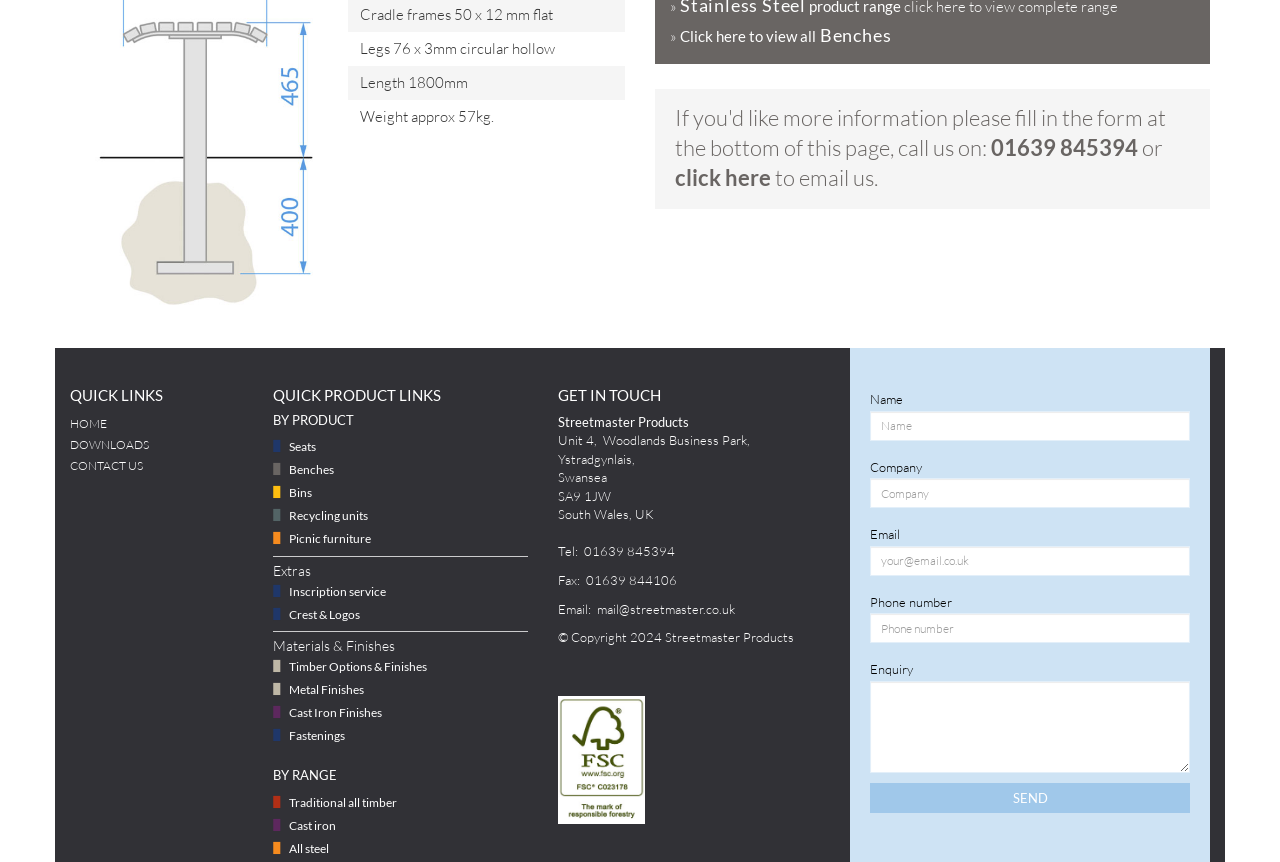Please give the bounding box coordinates of the area that should be clicked to fulfill the following instruction: "Click to view all Benches". The coordinates should be in the format of four float numbers from 0 to 1, i.e., [left, top, right, bottom].

[0.523, 0.027, 0.934, 0.057]